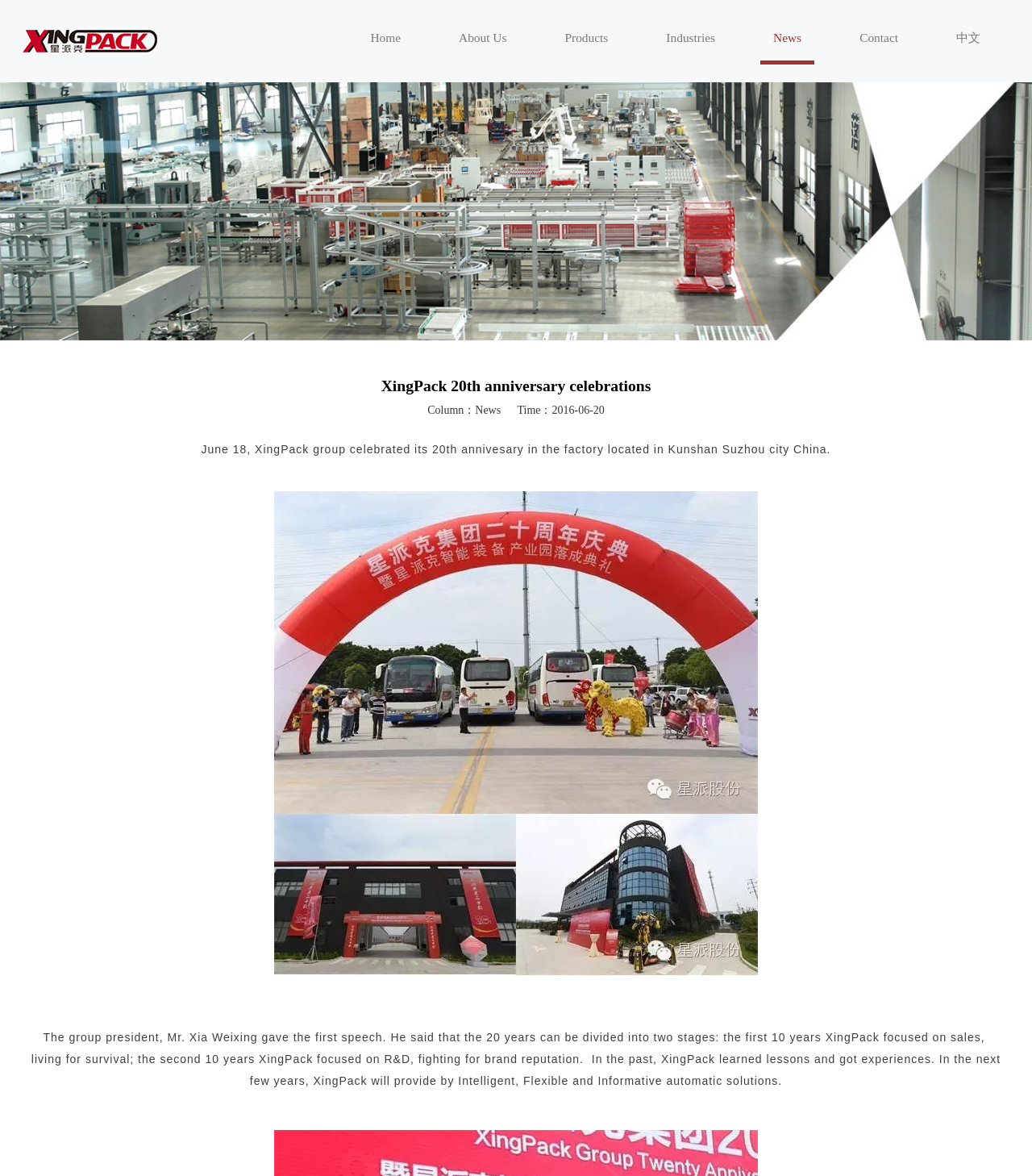Identify the bounding box coordinates of the specific part of the webpage to click to complete this instruction: "View the news about XingPack 20th anniversary celebrations".

[0.022, 0.317, 0.978, 0.34]